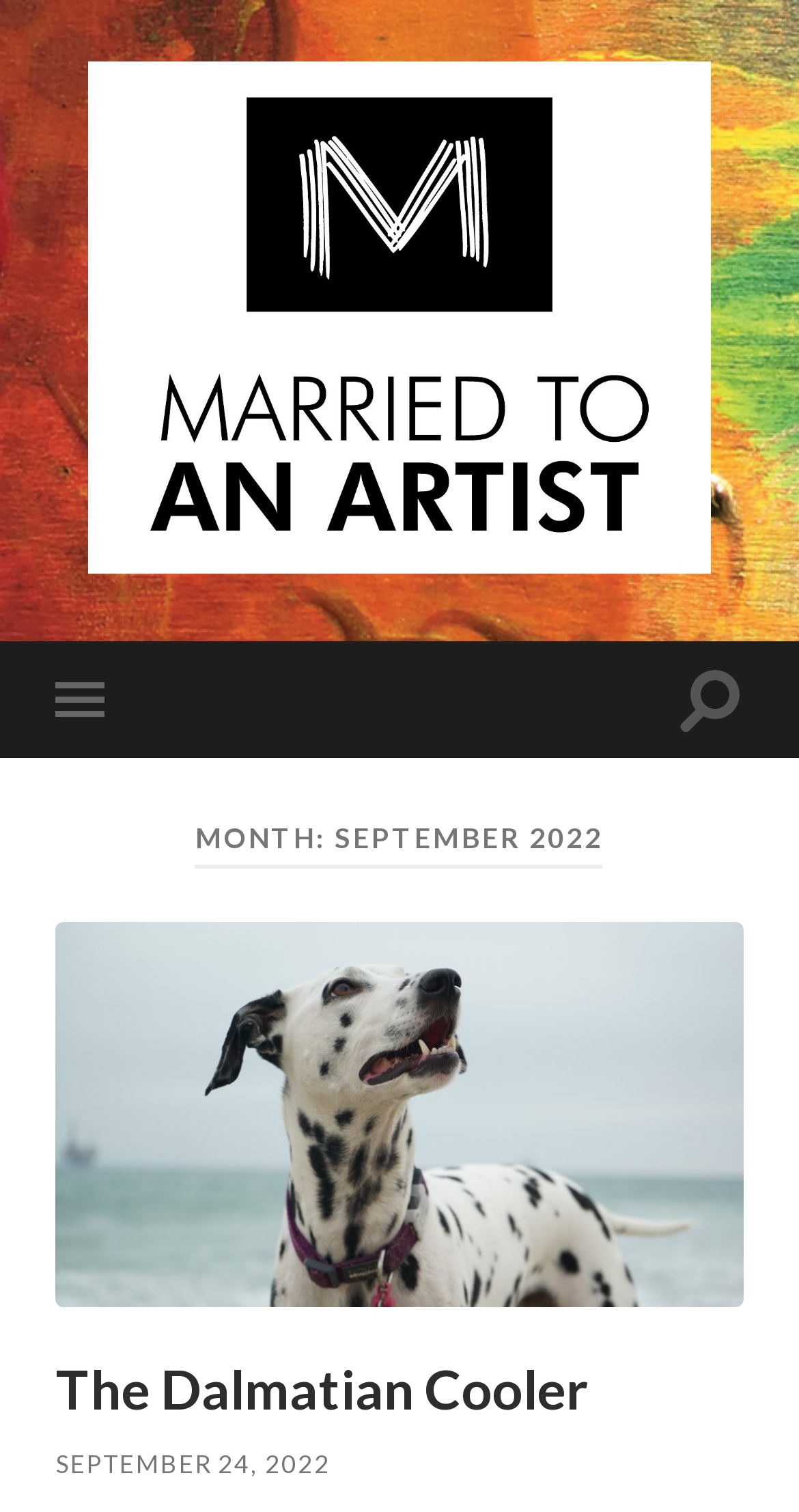What is the headline of the webpage?

MONTH: SEPTEMBER 2022